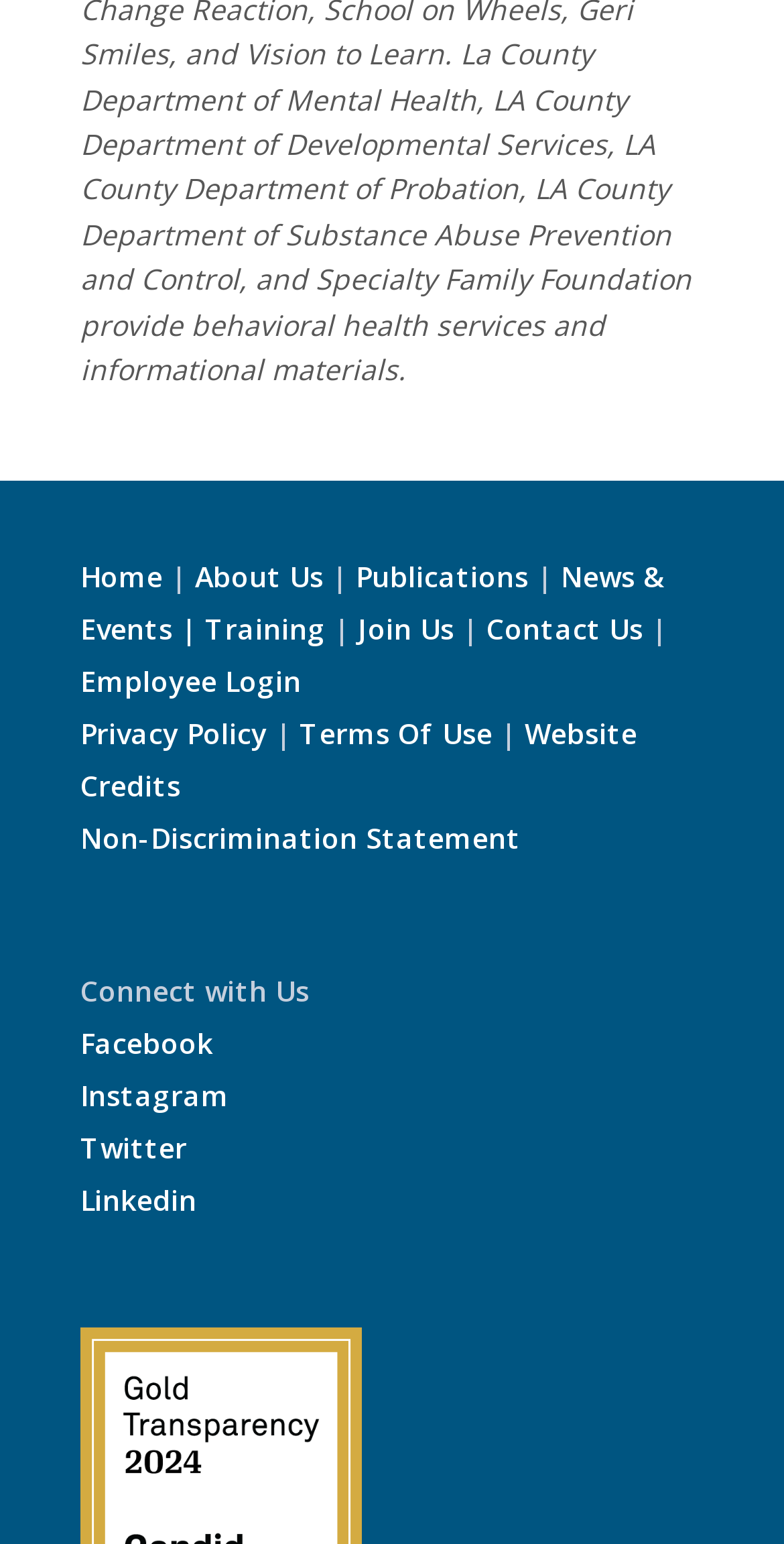Specify the bounding box coordinates of the region I need to click to perform the following instruction: "login as employee". The coordinates must be four float numbers in the range of 0 to 1, i.e., [left, top, right, bottom].

[0.103, 0.429, 0.385, 0.454]